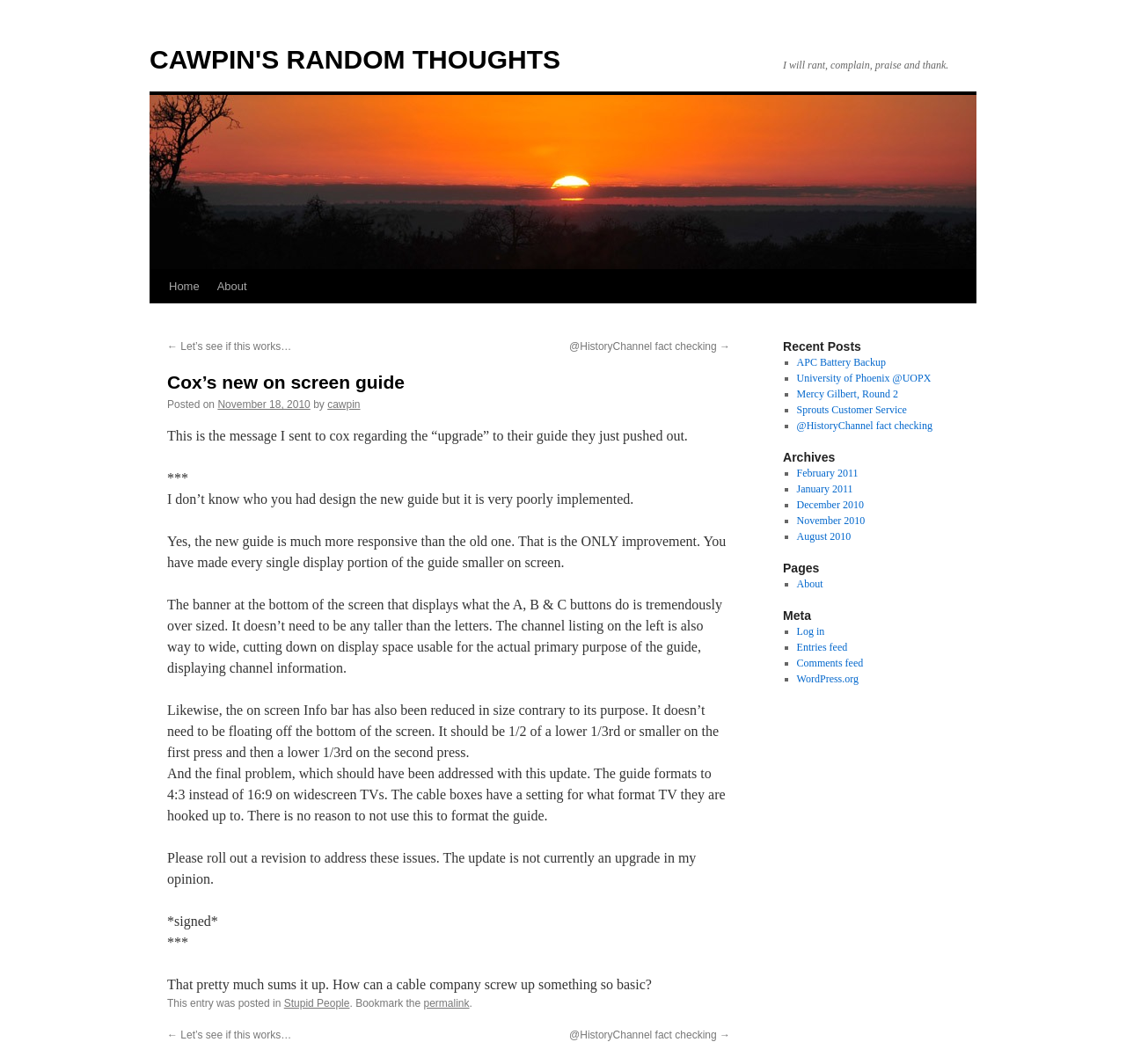Determine the bounding box coordinates of the element's region needed to click to follow the instruction: "Click the 'About' link". Provide these coordinates as four float numbers between 0 and 1, formatted as [left, top, right, bottom].

[0.185, 0.254, 0.227, 0.285]